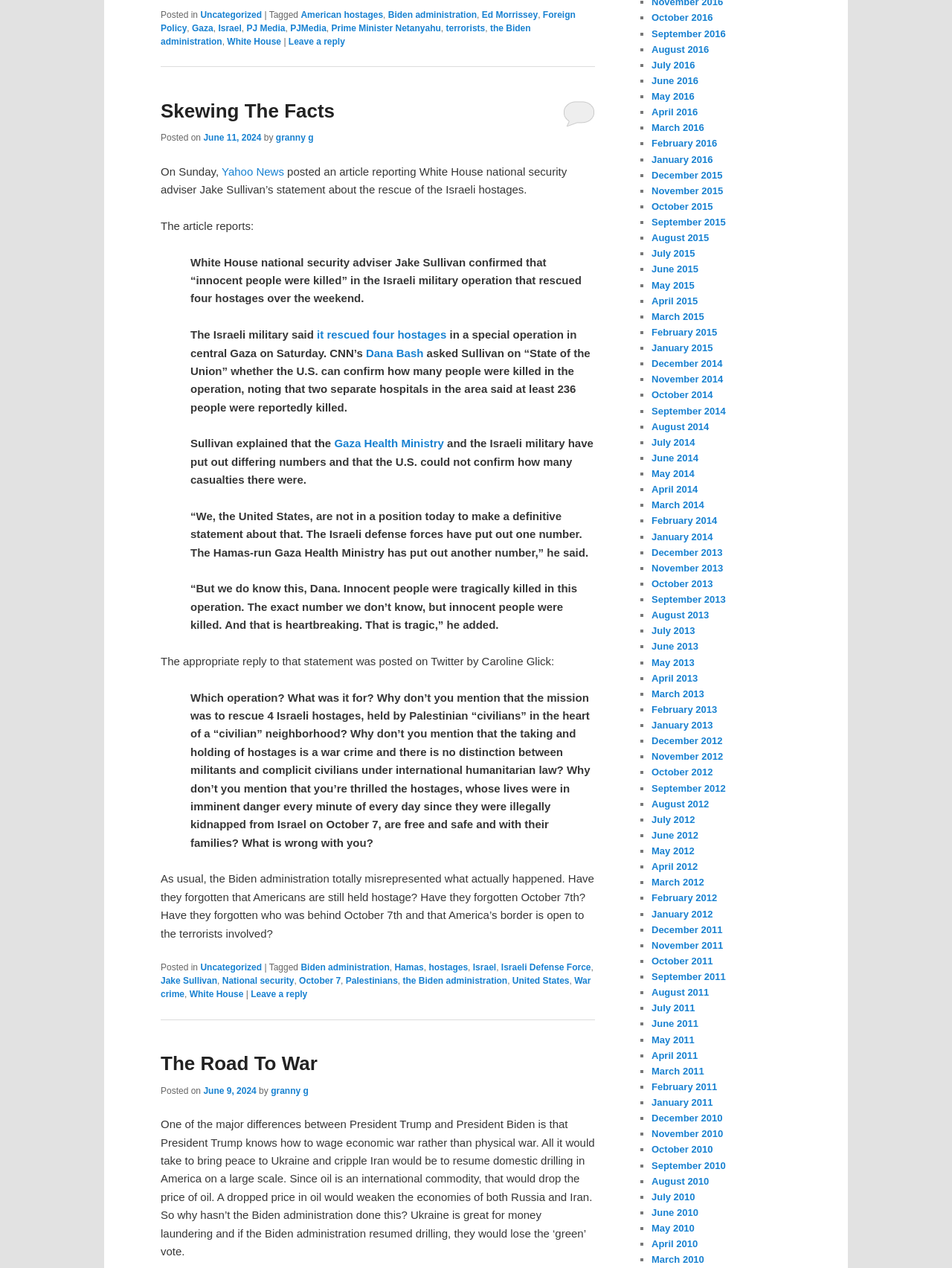What is the topic of the article?
Using the image as a reference, give a one-word or short phrase answer.

Israeli hostages